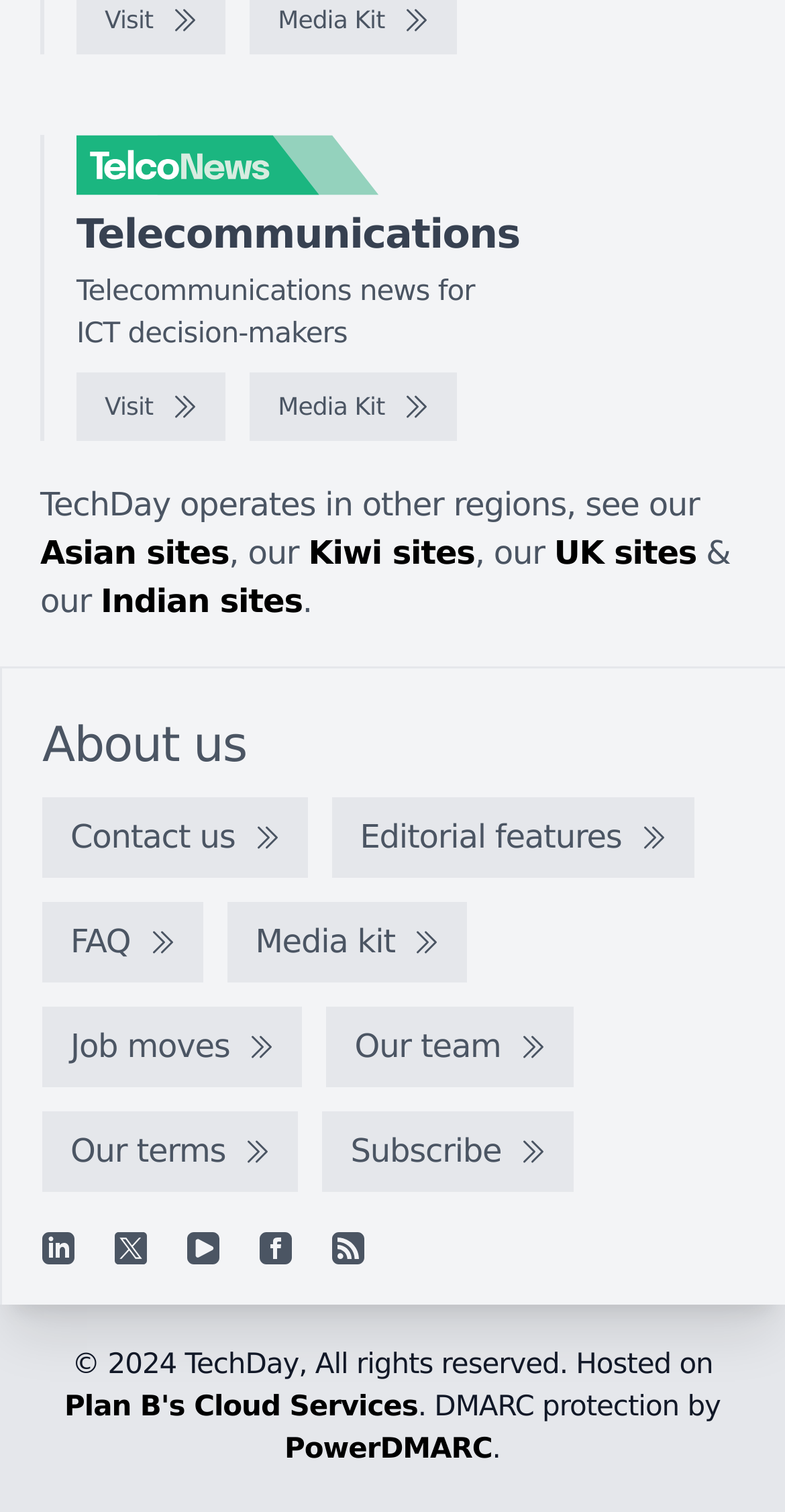Please examine the image and provide a detailed answer to the question: How many social media links are at the bottom?

There are 5 social media links at the bottom of the webpage, including 'Linkedin', 'X', 'YouTube', 'Facebook', and 'RSS feed', which are identified based on the link elements with bounding box coordinates [0.054, 0.816, 0.095, 0.837], [0.146, 0.816, 0.187, 0.837], [0.238, 0.816, 0.279, 0.837], [0.331, 0.816, 0.372, 0.837], and [0.423, 0.816, 0.464, 0.837] respectively.